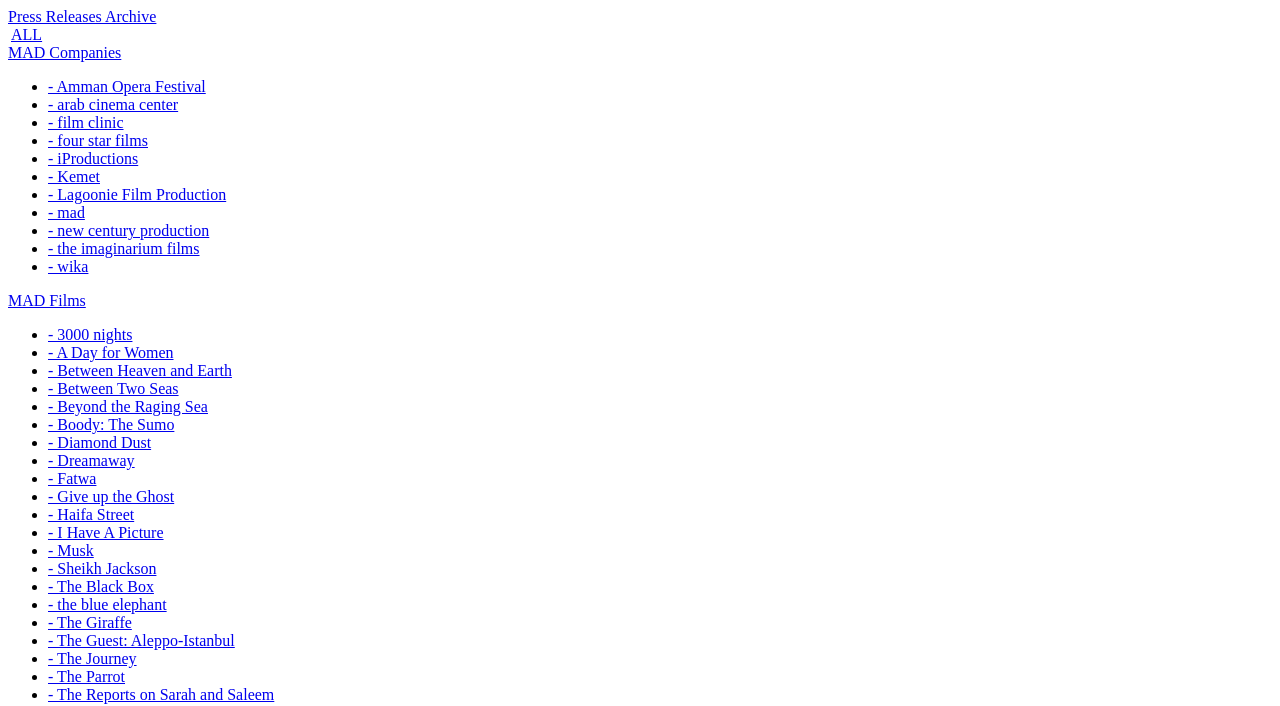Please answer the following question using a single word or phrase: 
What is the purpose of the list markers?

To separate film titles